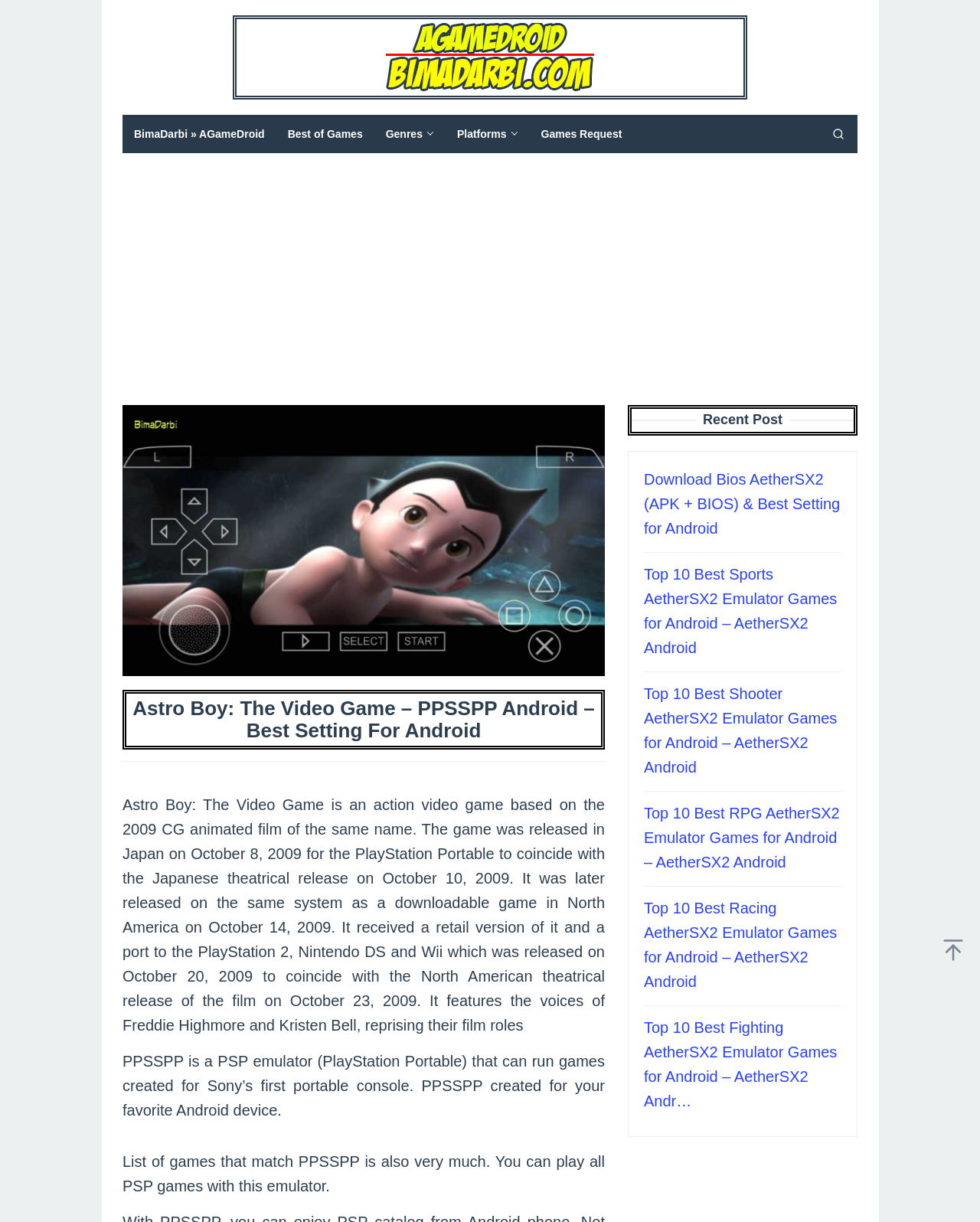Based on the visual content of the image, answer the question thoroughly: How many links are there in the 'Recent Post' section?

I found the answer by looking at the 'Recent Post' section on the webpage, which contains 5 links to different articles. I counted the number of links in this section to get the answer.